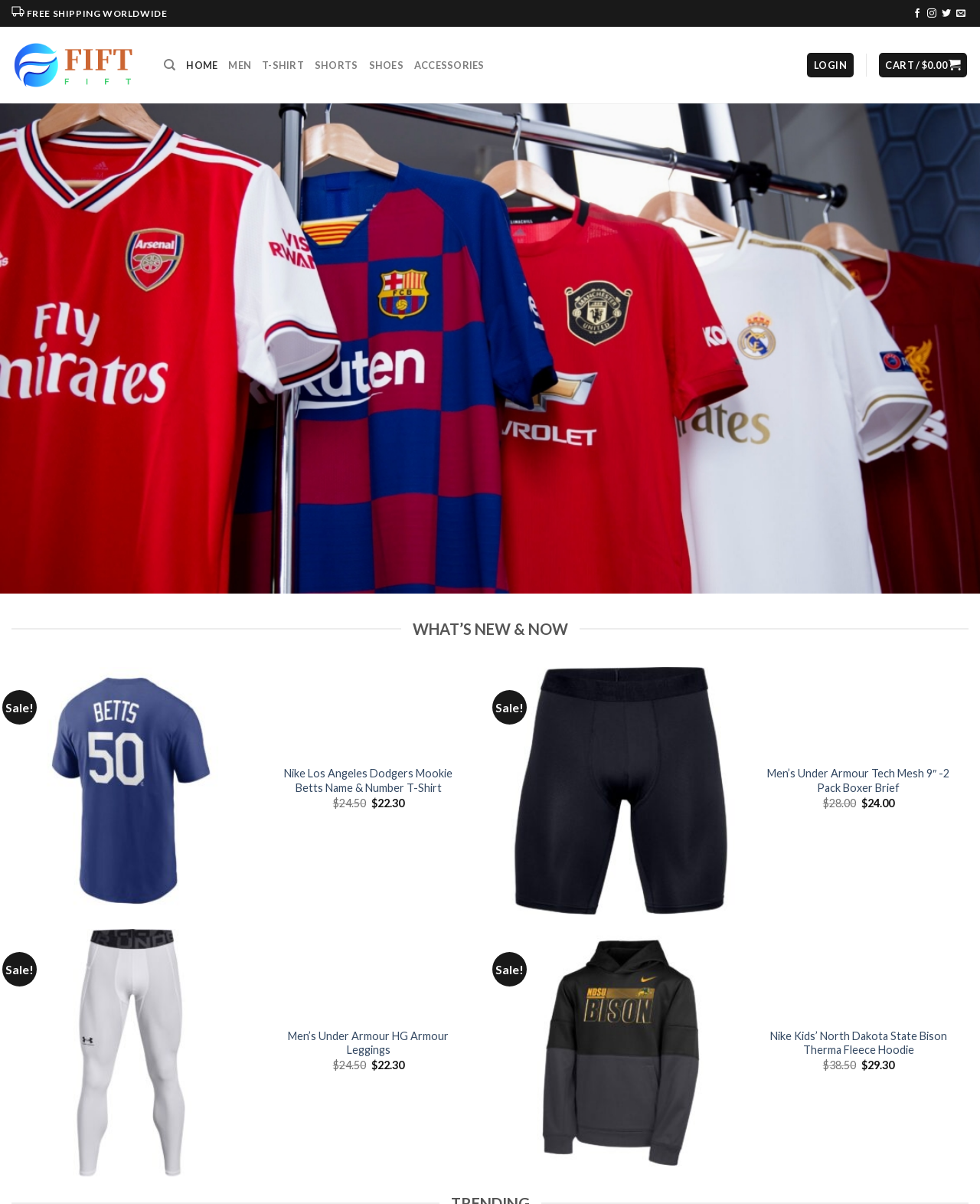Please identify the bounding box coordinates for the region that you need to click to follow this instruction: "View Nike Los Angeles Dodgers Mookie Betts Name & Number T-Shirt".

[0.008, 0.554, 0.26, 0.759]